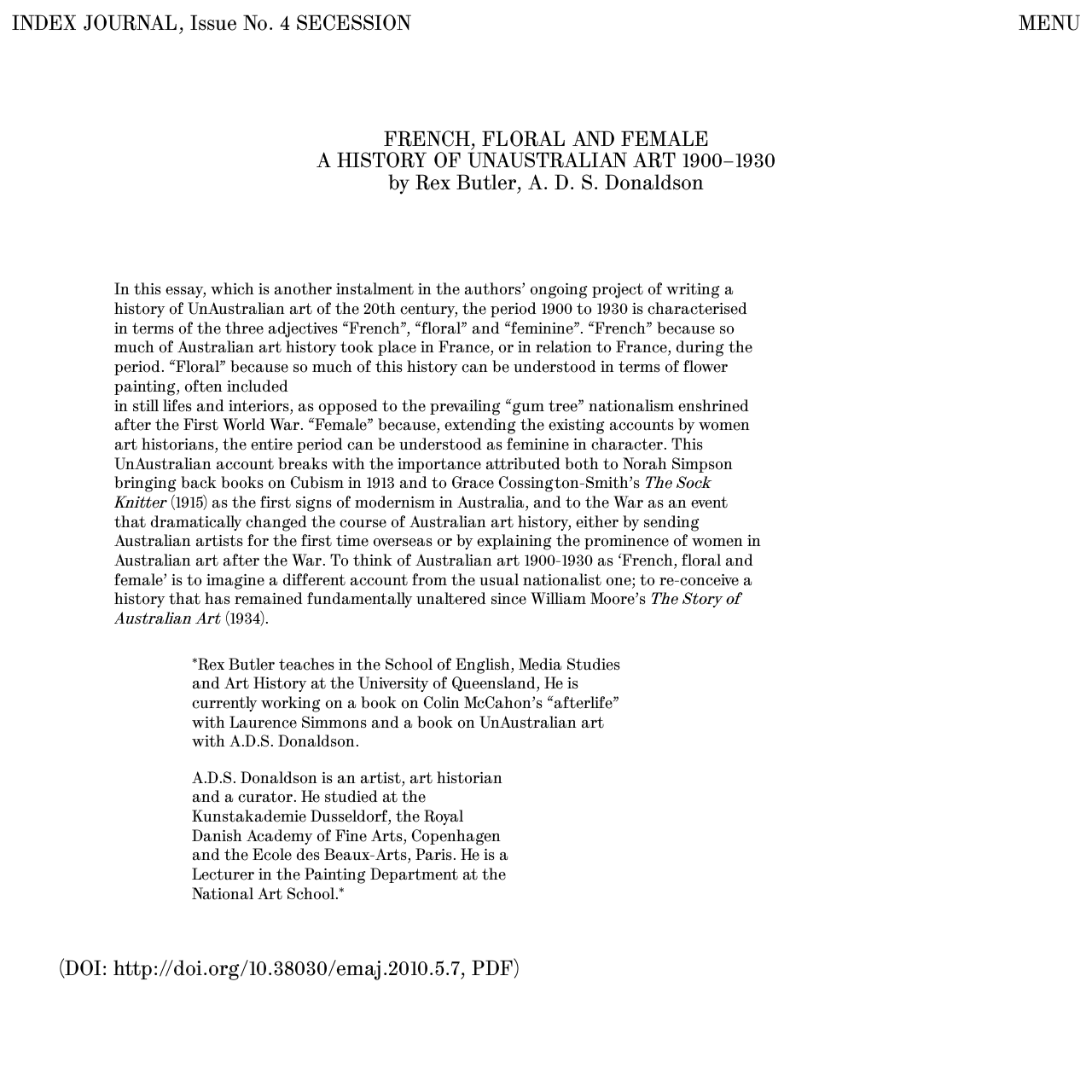Please identify and generate the text content of the webpage's main heading.

INDEX JOURNAL
, Issue No. 4 SECESSION